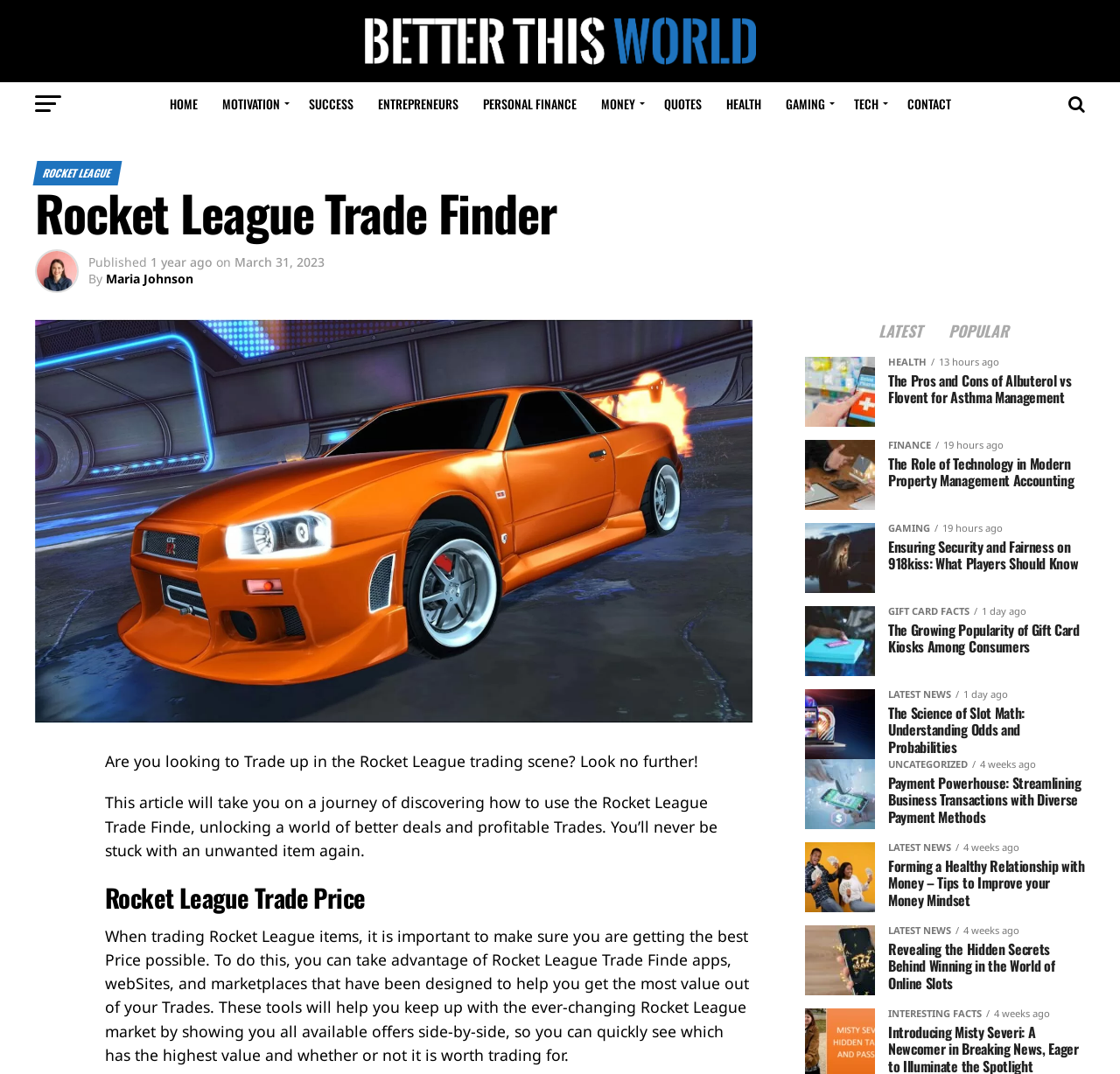What type of items are being traded in Rocket League? Observe the screenshot and provide a one-word or short phrase answer.

Items